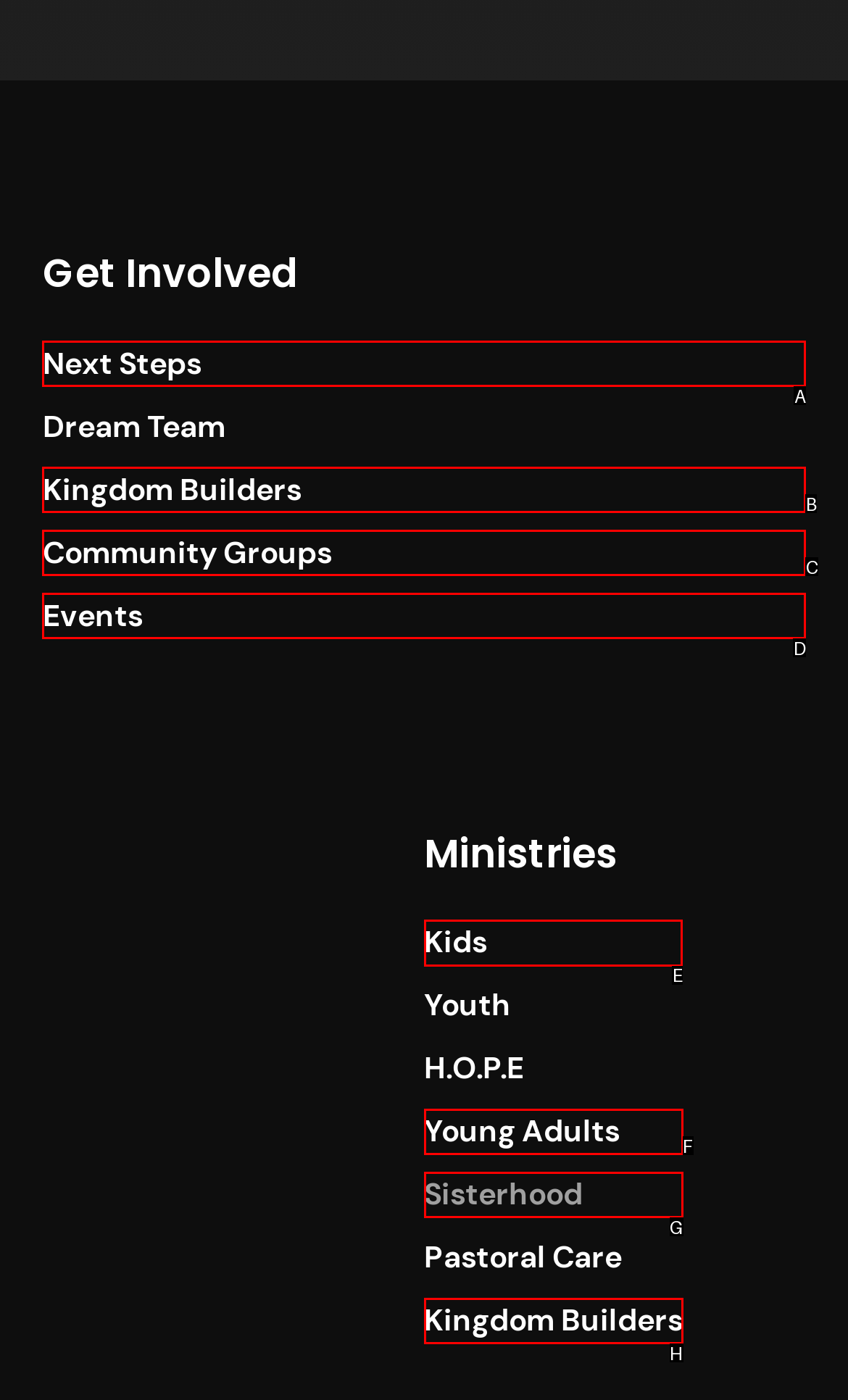Determine the letter of the UI element that you need to click to perform the task: jump to recipe.
Provide your answer with the appropriate option's letter.

None